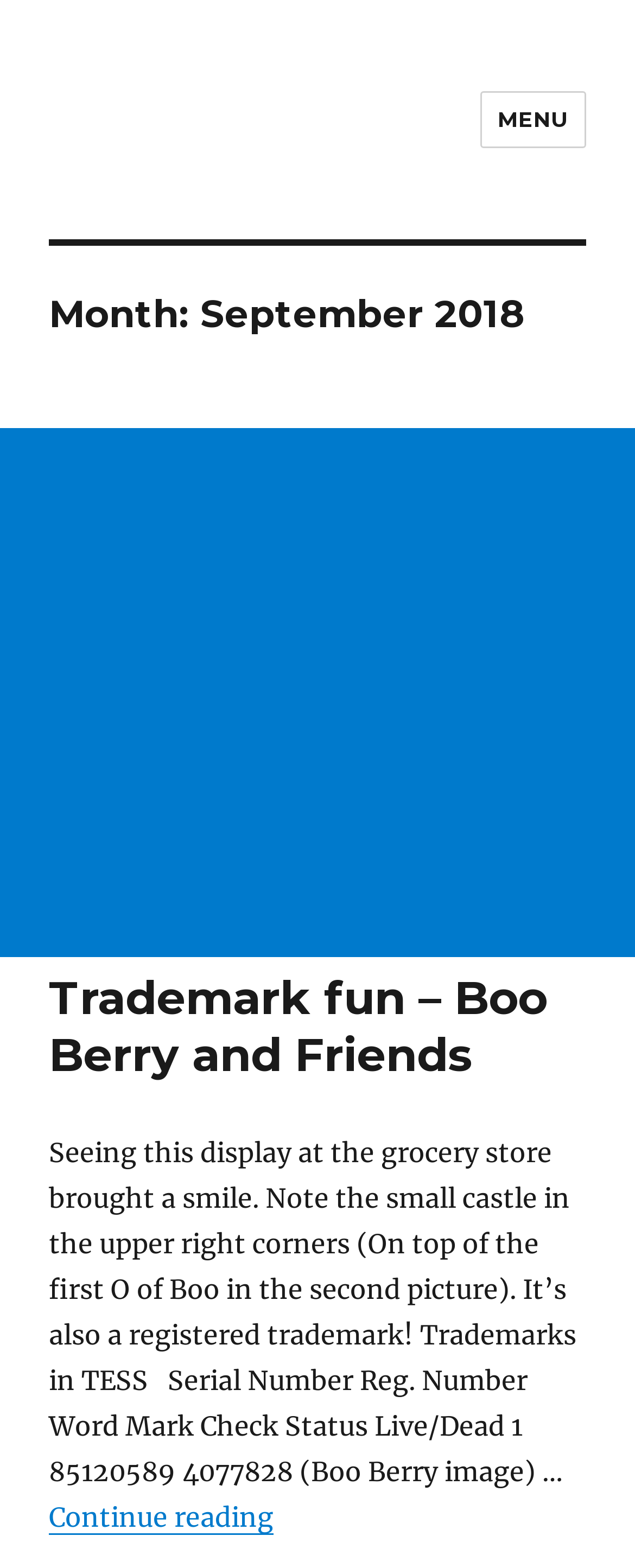Using the webpage screenshot, locate the HTML element that fits the following description and provide its bounding box: "HistoricIP".

[0.077, 0.076, 0.382, 0.105]